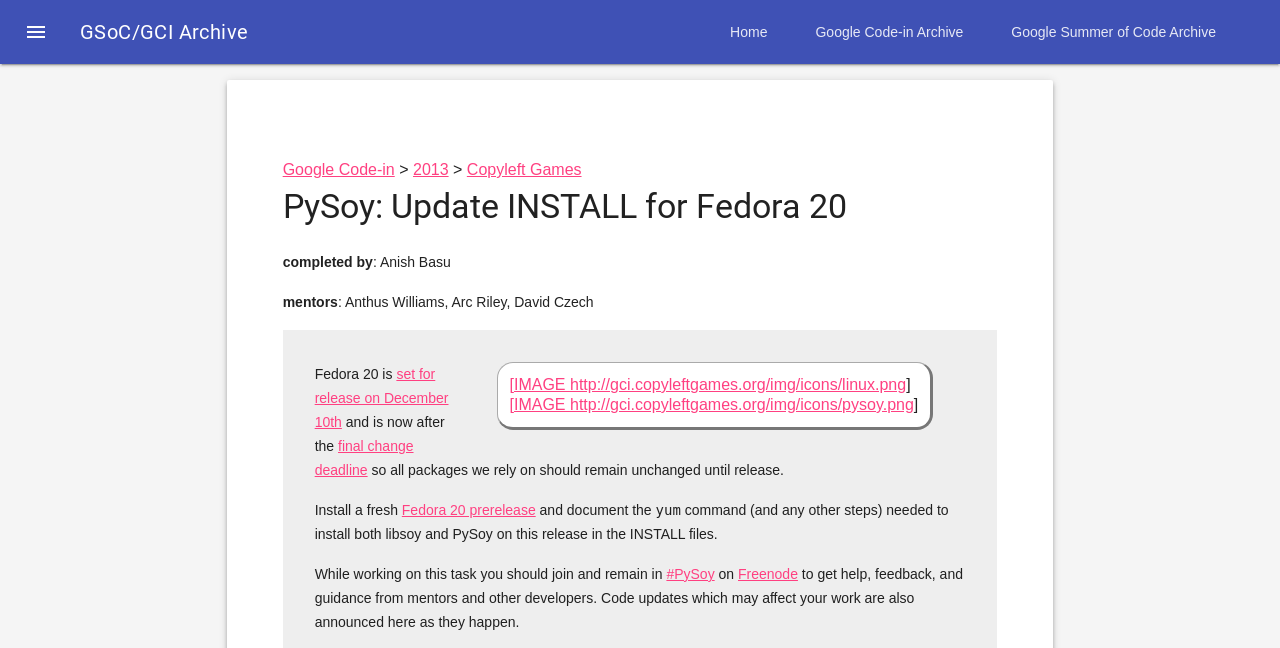Deliver a detailed narrative of the webpage's visual and textual elements.

The webpage appears to be a task description for Google Code-in 2013, specifically for the organization Copyleft Games and the project PySoy. At the top left, there is a button with an icon. To the right of the button, there is a static text "GSoC/GCI Archive". Below this, there are three links: "Home", "Google Code-in Archive", and "Google Summer of Code Archive". 

The main content of the page is divided into sections. The first section has a heading "PySoy: Update INSTALL for Fedora 20" and provides information about the task, including the name of the person who completed it, Anish Basu, and the mentors, Anthus Williams, Arc Riley, and David Czech.

Below this, there is a section with two images, one representing Linux and the other representing PySoy. The following section provides information about Fedora 20, including its release date and the final change deadline. 

The main task description is presented in a series of paragraphs, explaining the steps required to complete the task, including installing a fresh Fedora 20 prerelease, documenting the installation process, and joining the #PySoy channel on Freenode for guidance and feedback. There are several links and static texts throughout this section, providing additional information and resources.